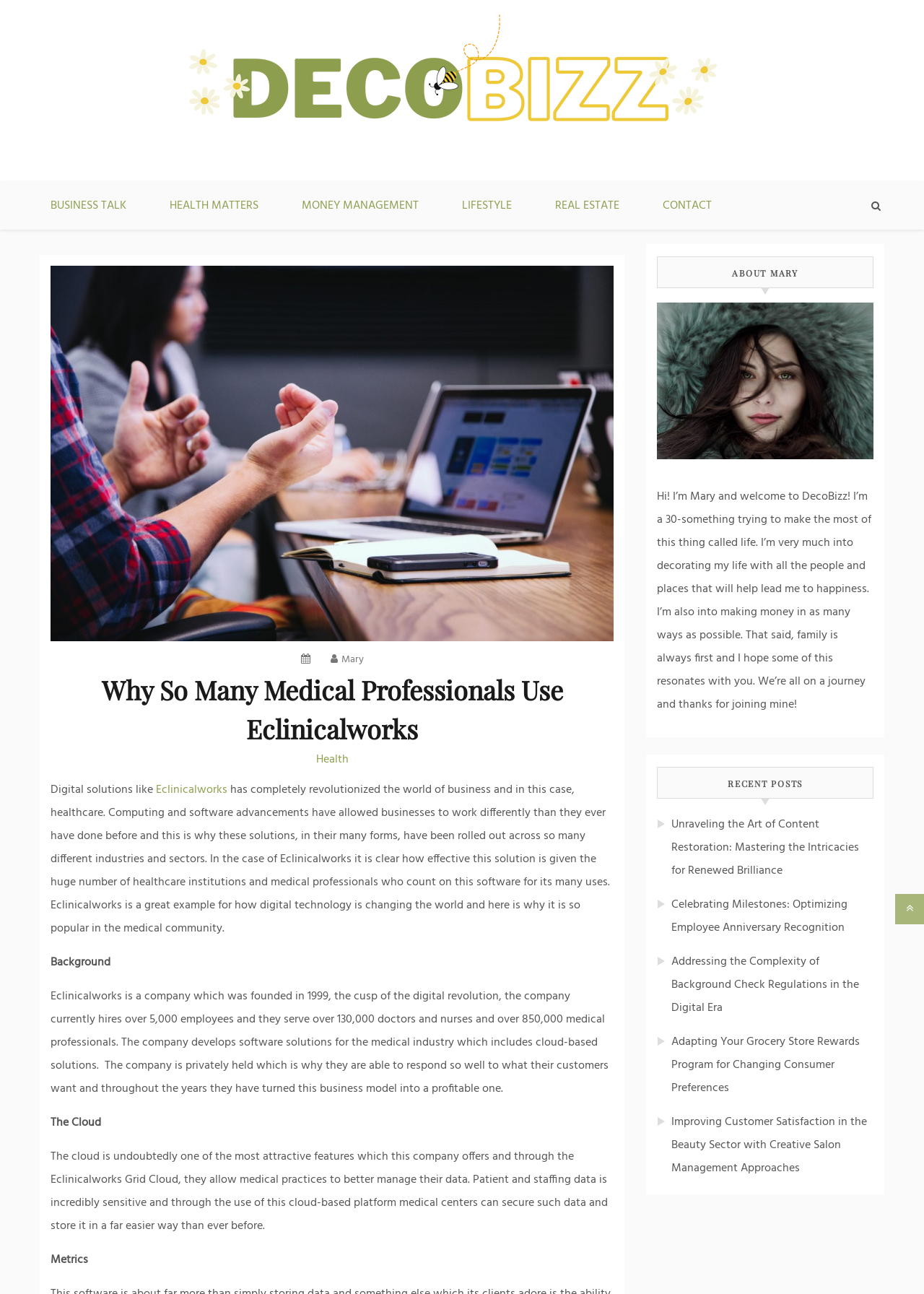Write a detailed summary of the webpage.

This webpage is a blog post titled "Why So Many Medical Professionals Use Eclinicalworks" on the DecoBizz Lifestyle Blog. At the top, there is a logo of DecoBizz Lifestyle Blog, which is an image with a link to the blog's homepage. Below the logo, there is a tagline "make your life something beautiful". 

To the right of the logo, there are six navigation links: BUSINESS TALK, HEALTH MATTERS, MONEY MANAGEMENT, LIFESTYLE, REAL ESTATE, and CONTACT. 

Below the navigation links, there is a header section with a search icon and a link to the author's profile, Mary. The main content of the blog post starts with a heading "Why So Many Medical Professionals Use Eclinicalworks", followed by a paragraph of text that discusses the digital solutions provided by Eclinicalworks and their impact on the healthcare industry.

The blog post is divided into several sections, including "Background", "The Cloud", and "Metrics", each with its own heading and descriptive text. The text explains the history and features of Eclinicalworks, including its cloud-based solutions and the benefits they provide to medical professionals.

On the right side of the page, there is a complementary section with a heading "ABOUT MARY" and a brief bio of the author. Below the bio, there is a section titled "RECENT POSTS" with links to five other blog posts on various topics.

At the bottom right corner of the page, there is a social media icon.